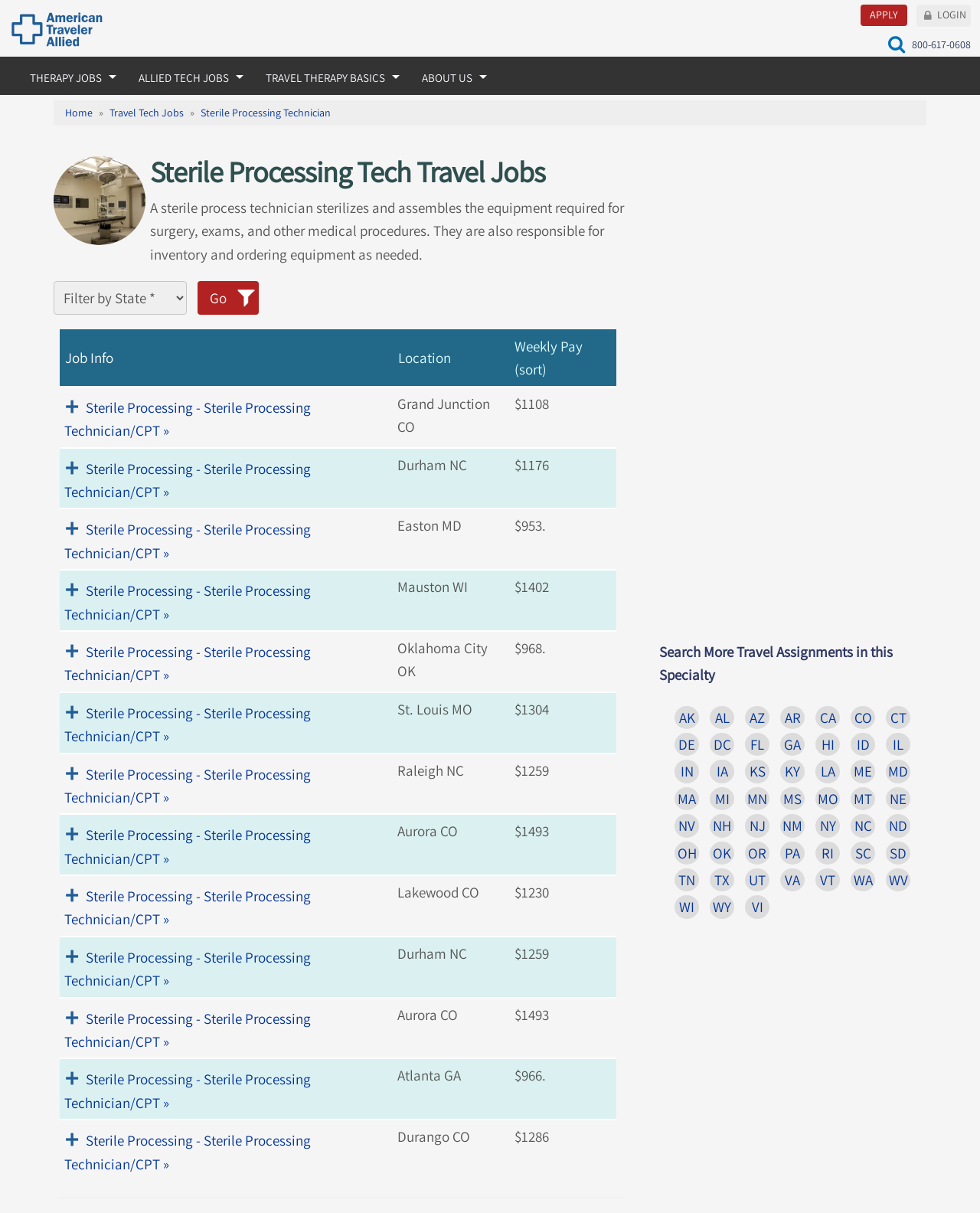Answer the following in one word or a short phrase: 
What is the purpose of a sterile process technician?

sterilizes and assembles equipment